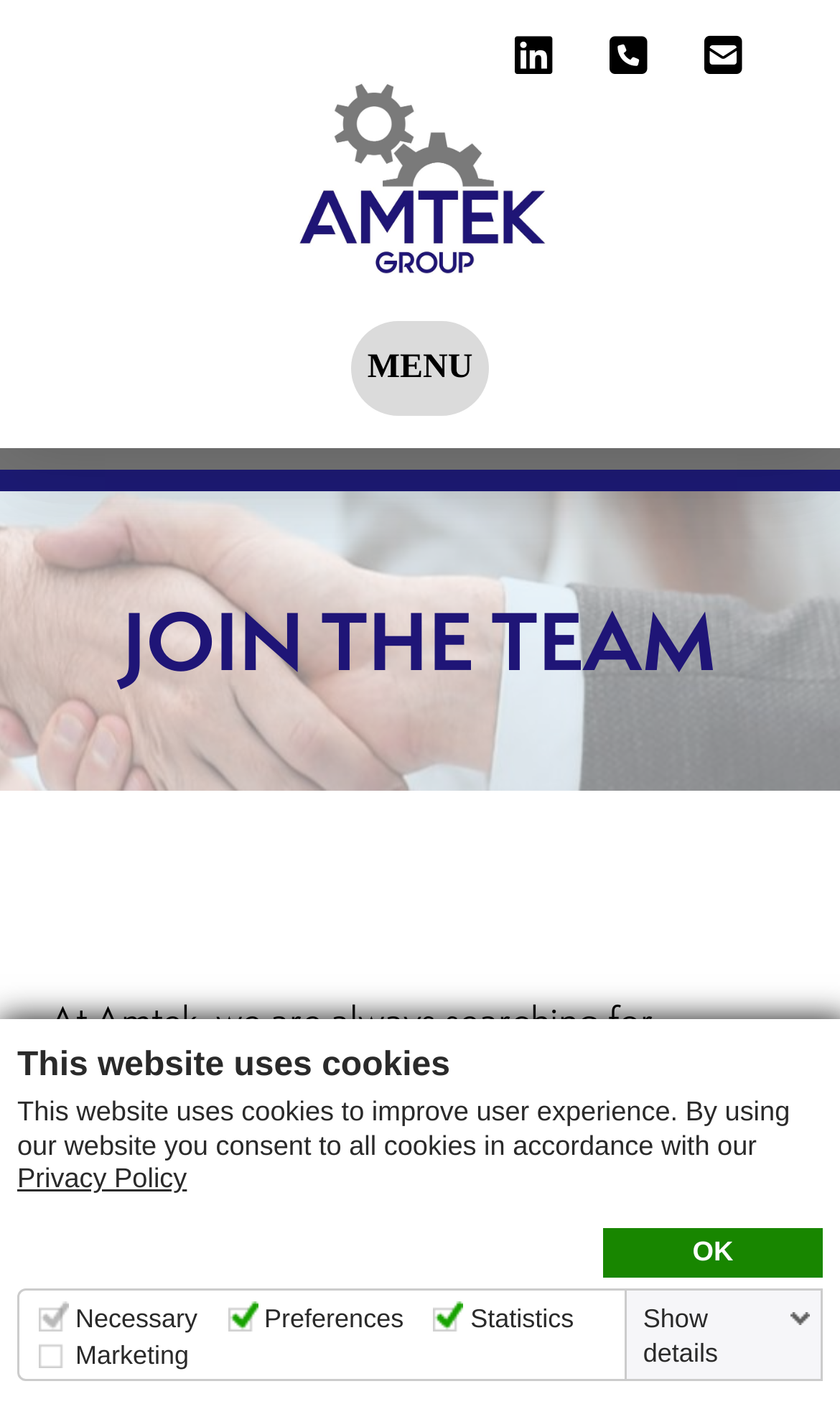Find the bounding box of the web element that fits this description: "Privacy Policy".

[0.021, 0.818, 0.223, 0.84]